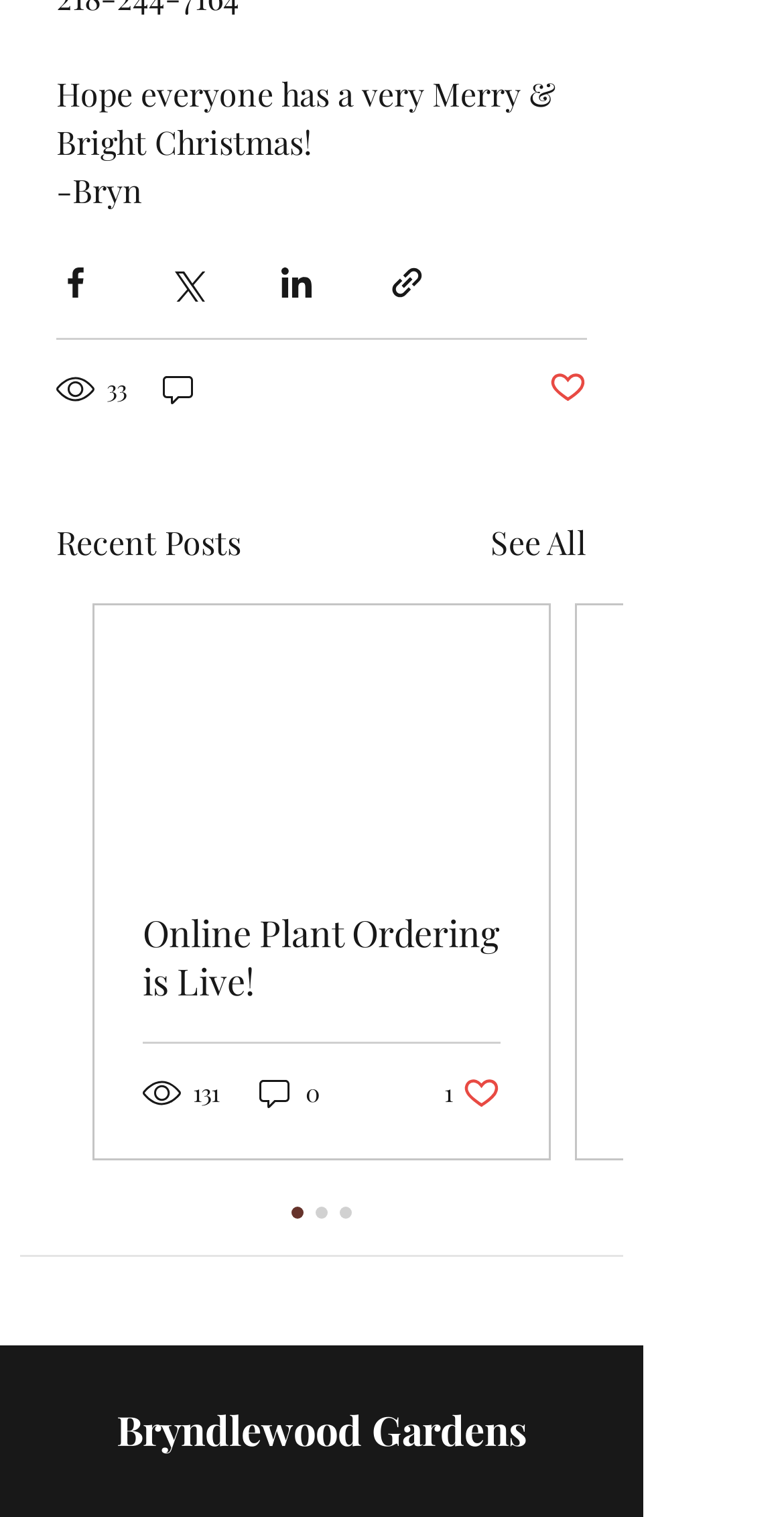Give a one-word or short-phrase answer to the following question: 
How many posts are displayed on the webpage?

2